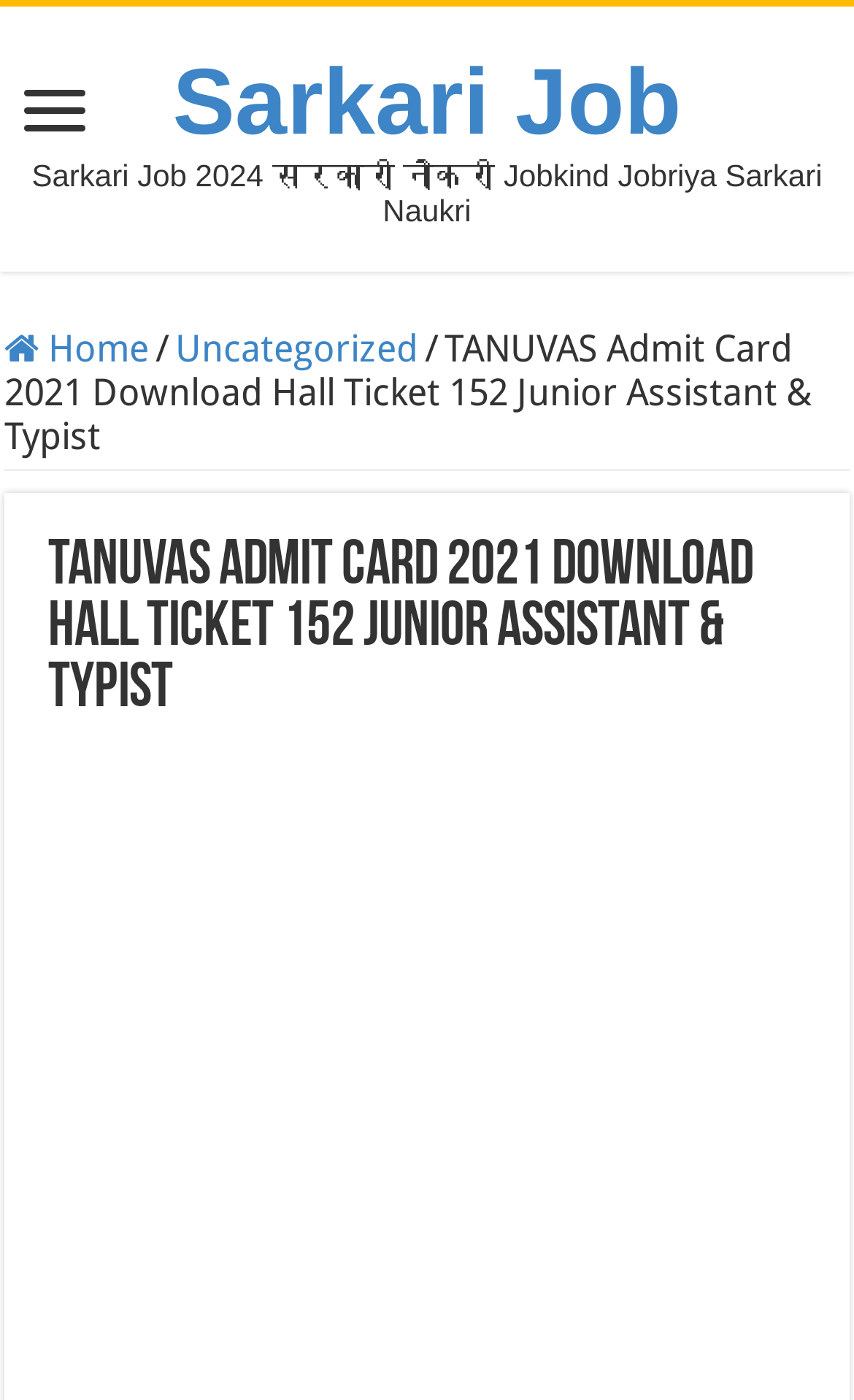What is the navigation element above the job posting title?
From the image, respond using a single word or phrase.

Home